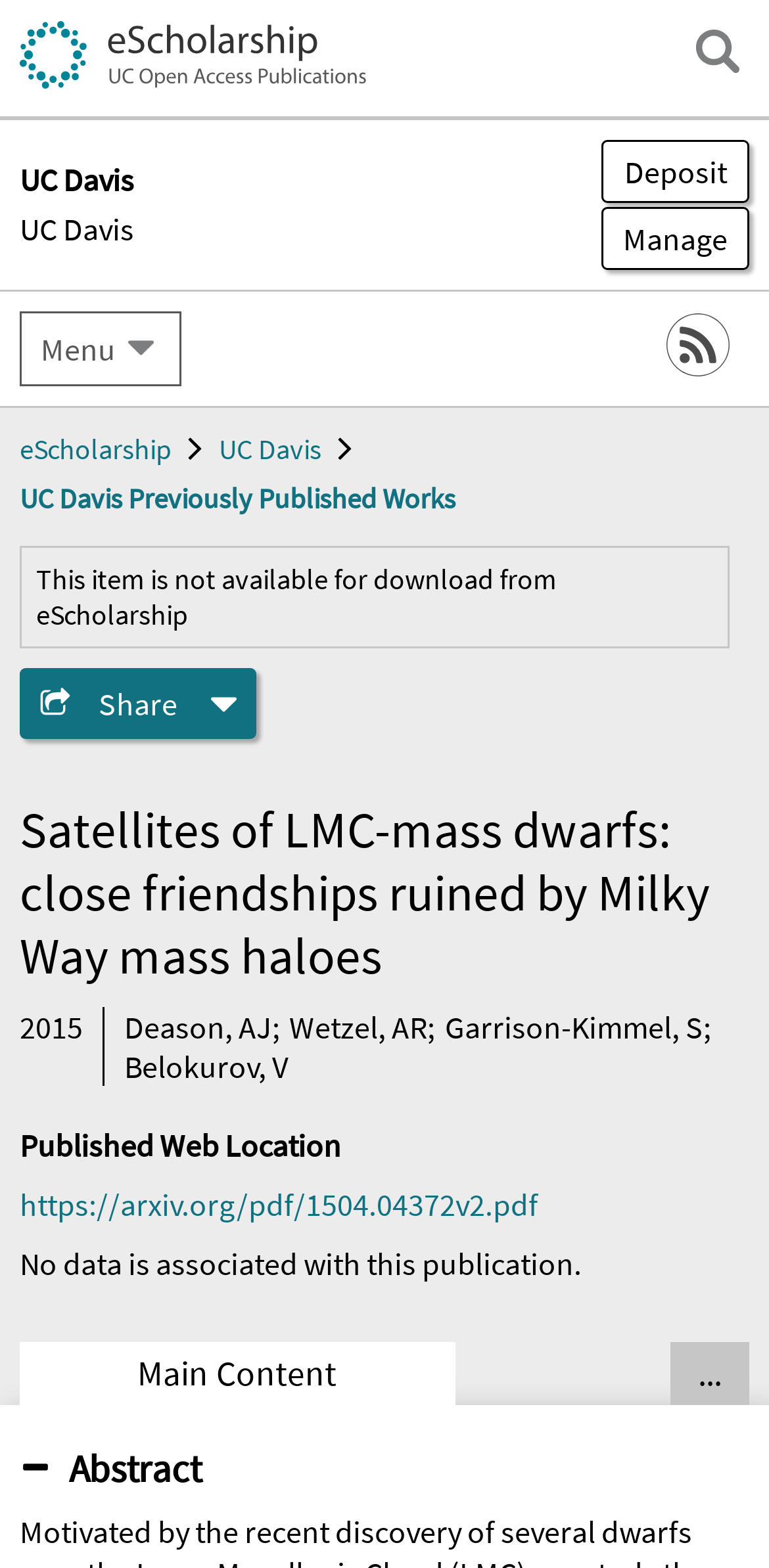Find the bounding box coordinates of the element's region that should be clicked in order to follow the given instruction: "Deposit a new submission". The coordinates should consist of four float numbers between 0 and 1, i.e., [left, top, right, bottom].

[0.782, 0.089, 0.974, 0.129]